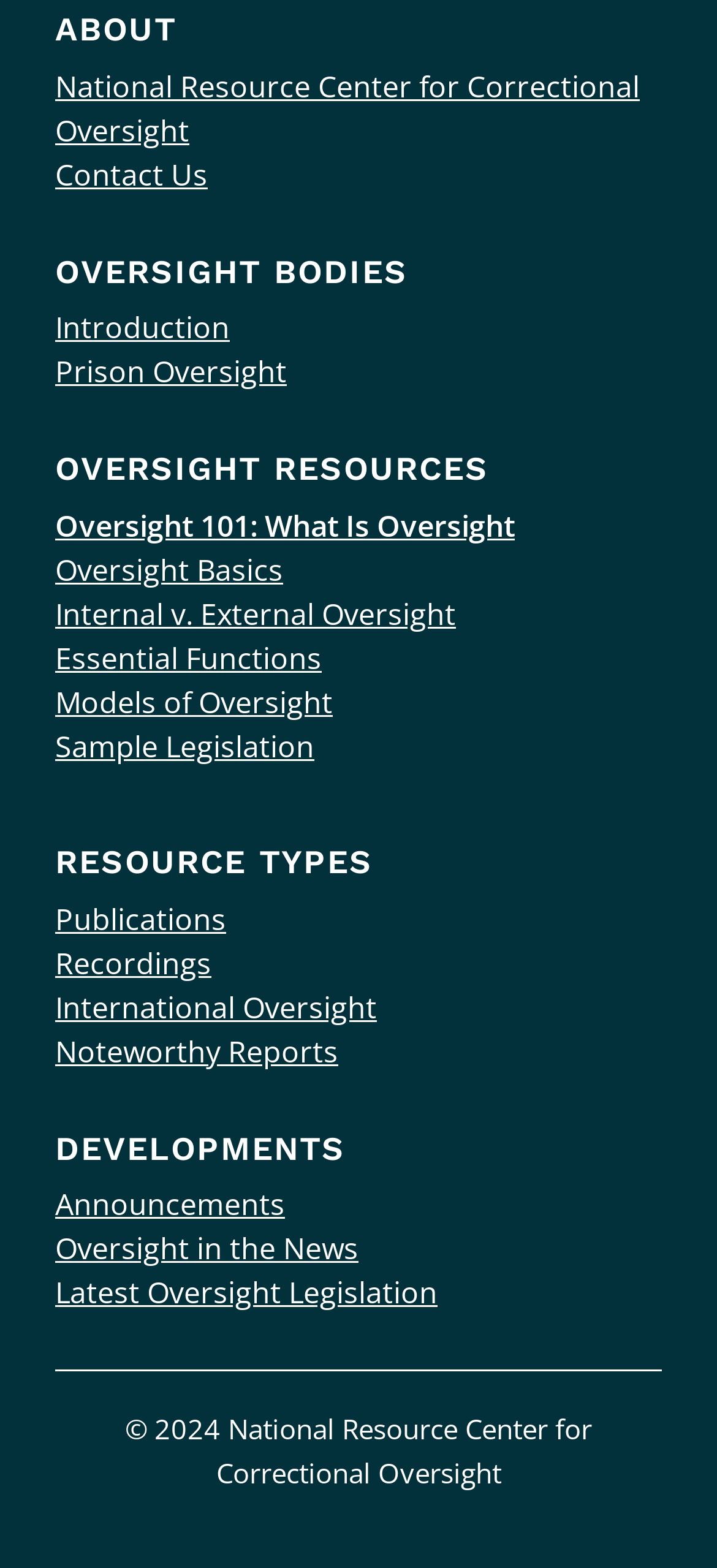Please identify the bounding box coordinates of the element I need to click to follow this instruction: "Read Oversight 101: What Is Oversight".

[0.077, 0.322, 0.718, 0.348]